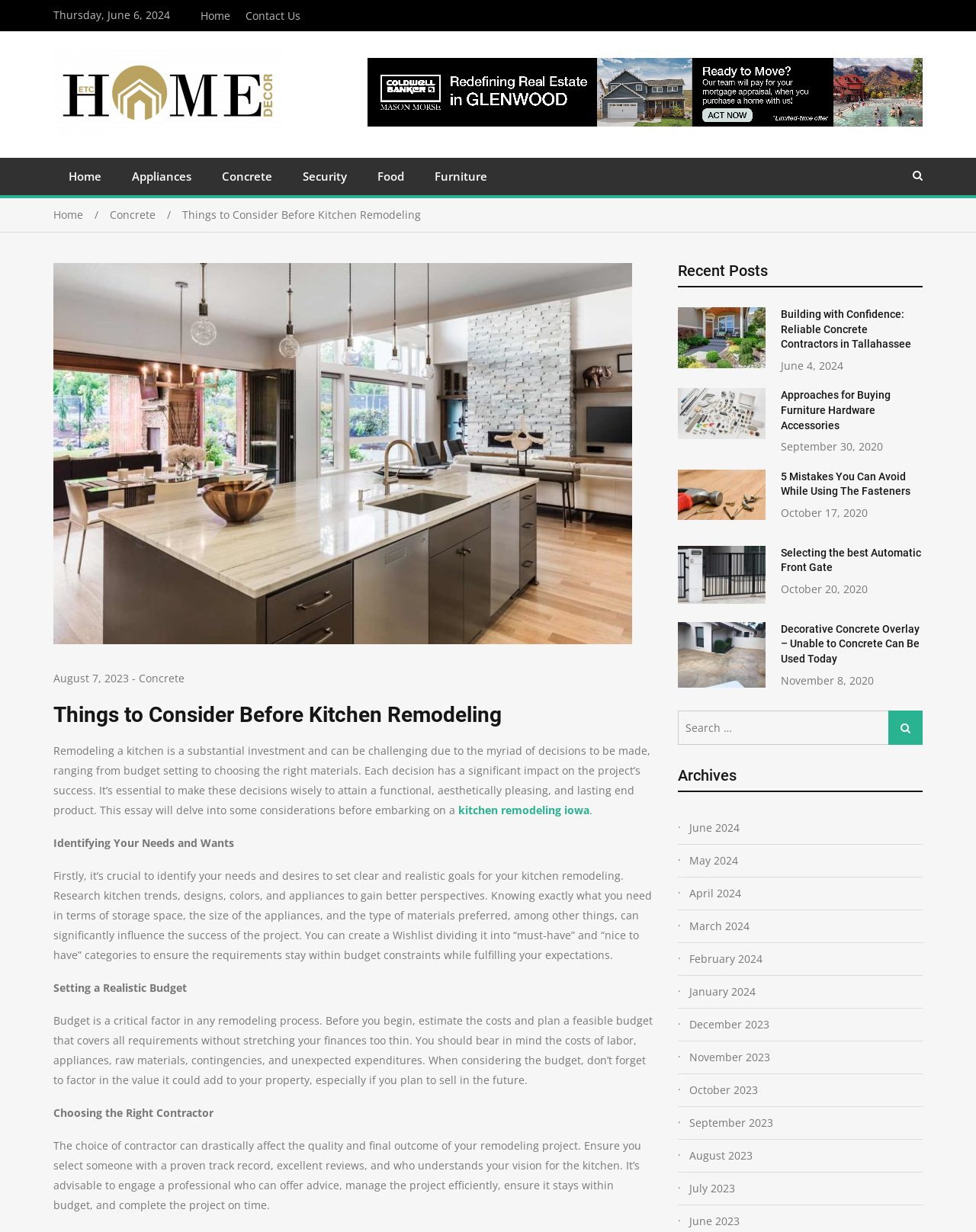Find and provide the bounding box coordinates for the UI element described with: "March 2024".

[0.706, 0.744, 0.945, 0.76]